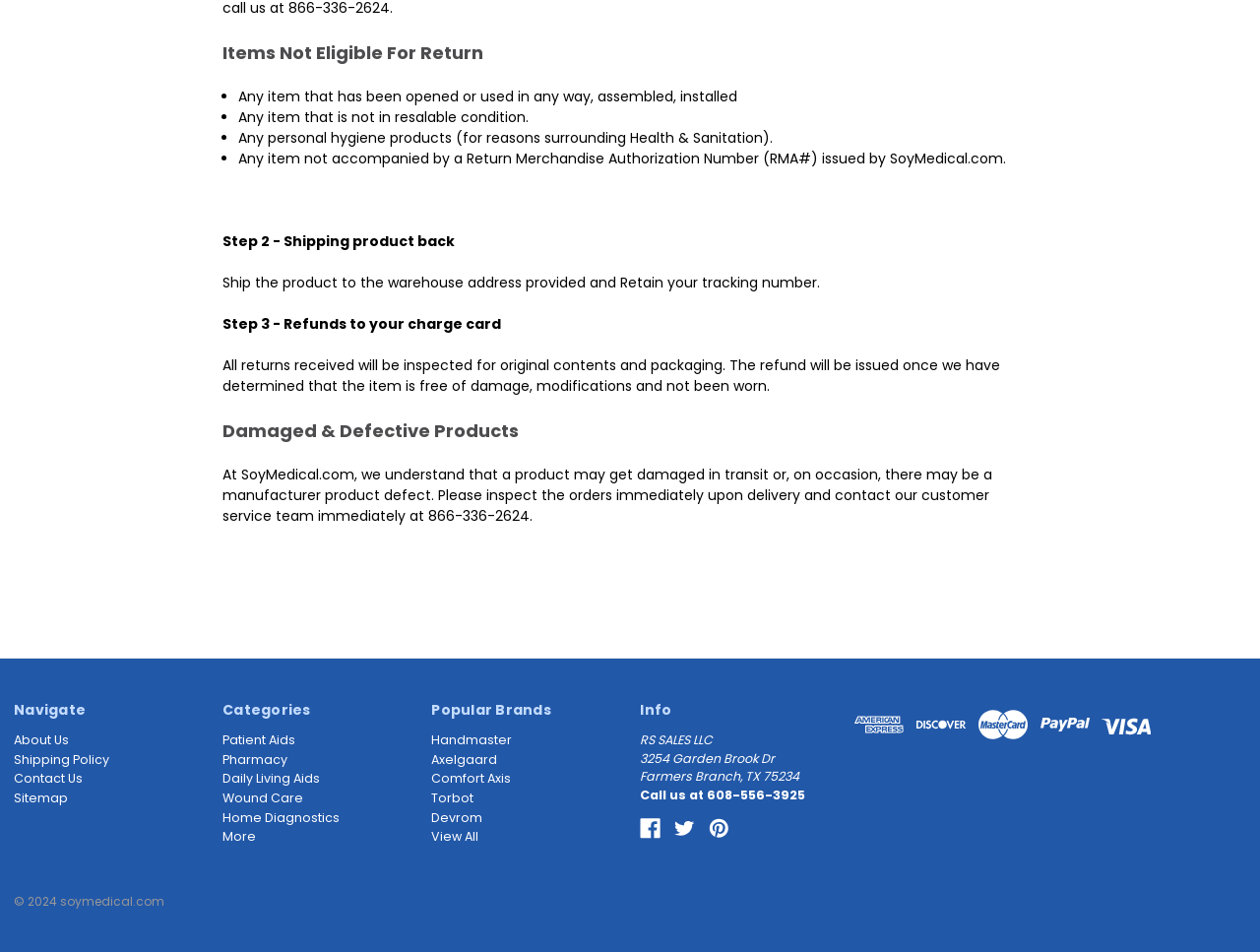Calculate the bounding box coordinates for the UI element based on the following description: "Handmaster". Ensure the coordinates are four float numbers between 0 and 1, i.e., [left, top, right, bottom].

[0.342, 0.768, 0.492, 0.788]